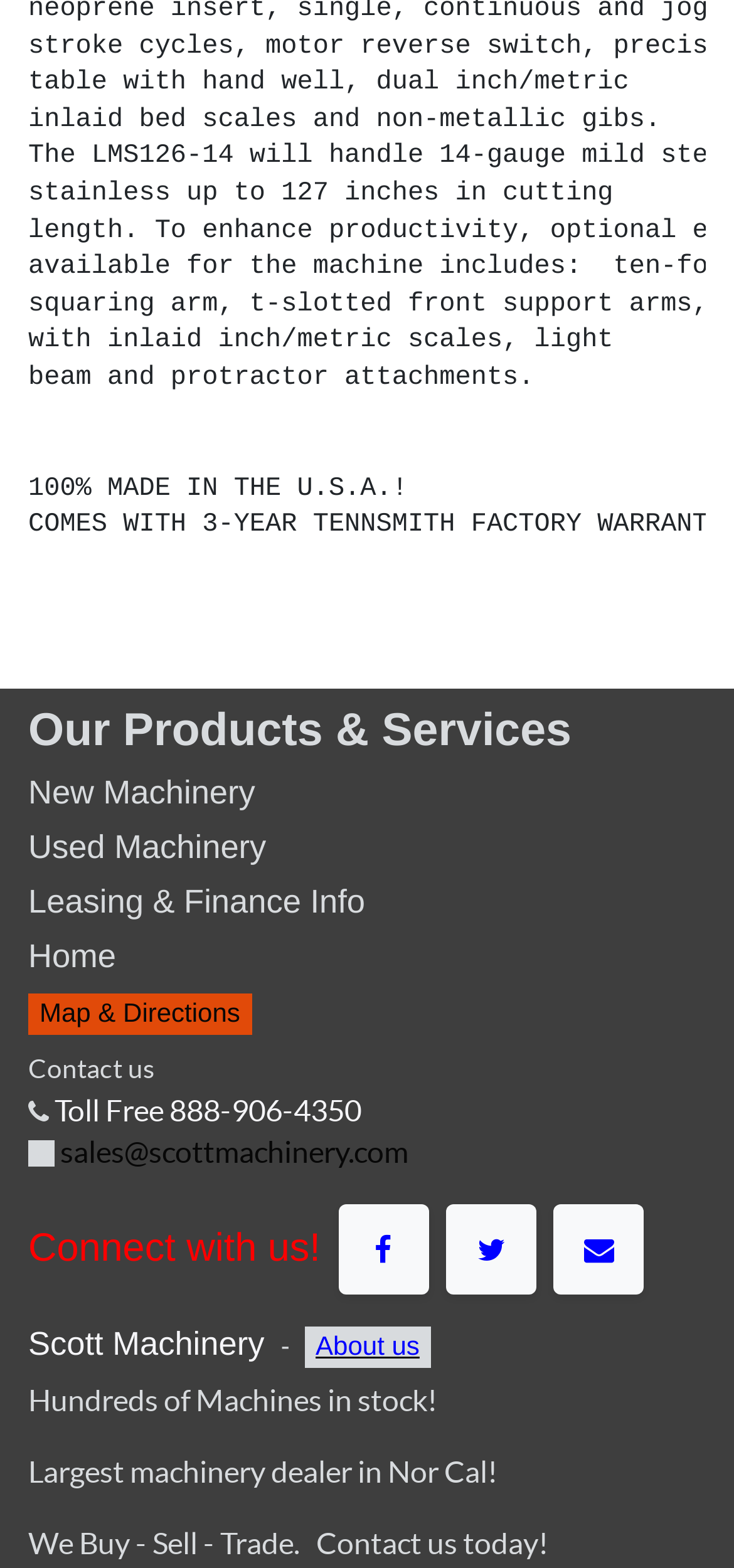Provide a one-word or short-phrase answer to the question:
What is the email address to contact the company?

sales@scottmachinery.com